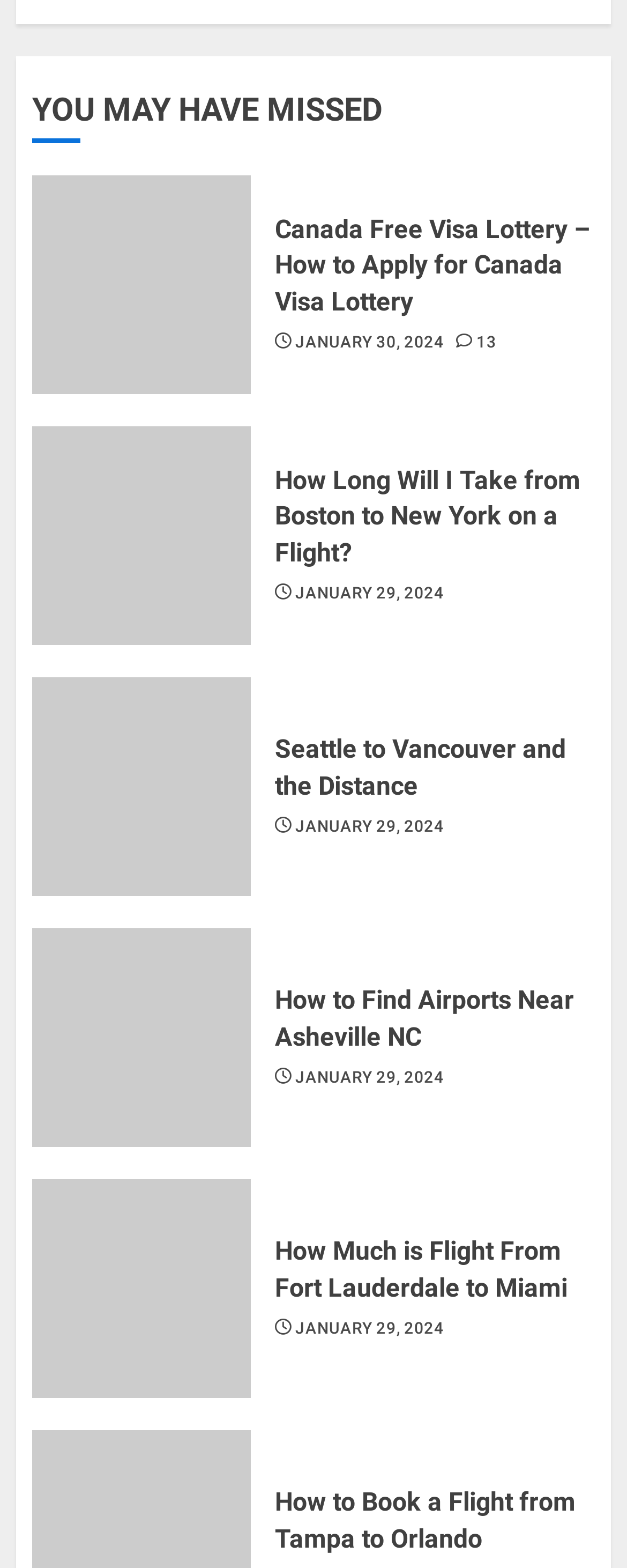What is the date of the article 'Canada Free Visa Lottery – How to Apply for Canada Visa Lottery'?
Ensure your answer is thorough and detailed.

I looked at the link next to the heading 'Canada Free Visa Lottery – How to Apply for Canada Visa Lottery' and found the date 'JANUARY 30, 2024'.